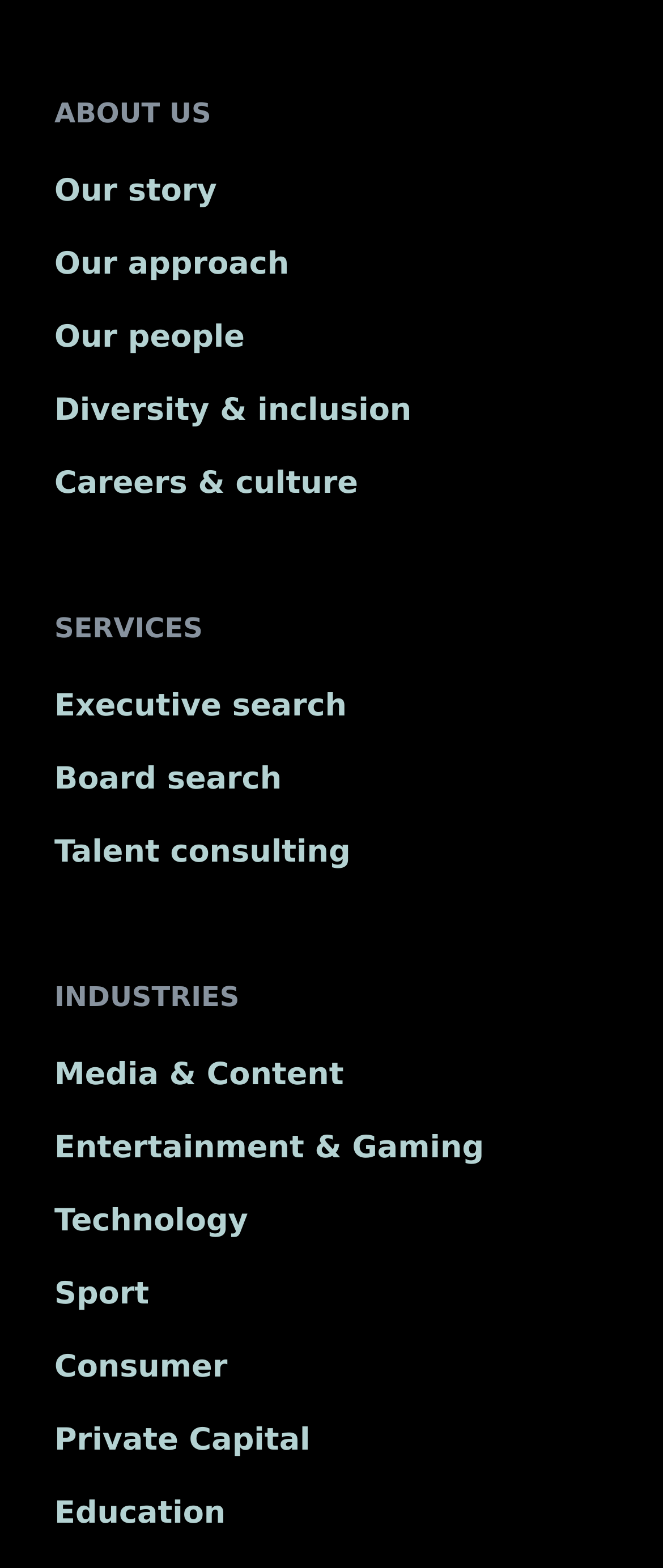Identify the bounding box coordinates for the UI element that matches this description: "Technology".

[0.082, 0.768, 0.374, 0.791]